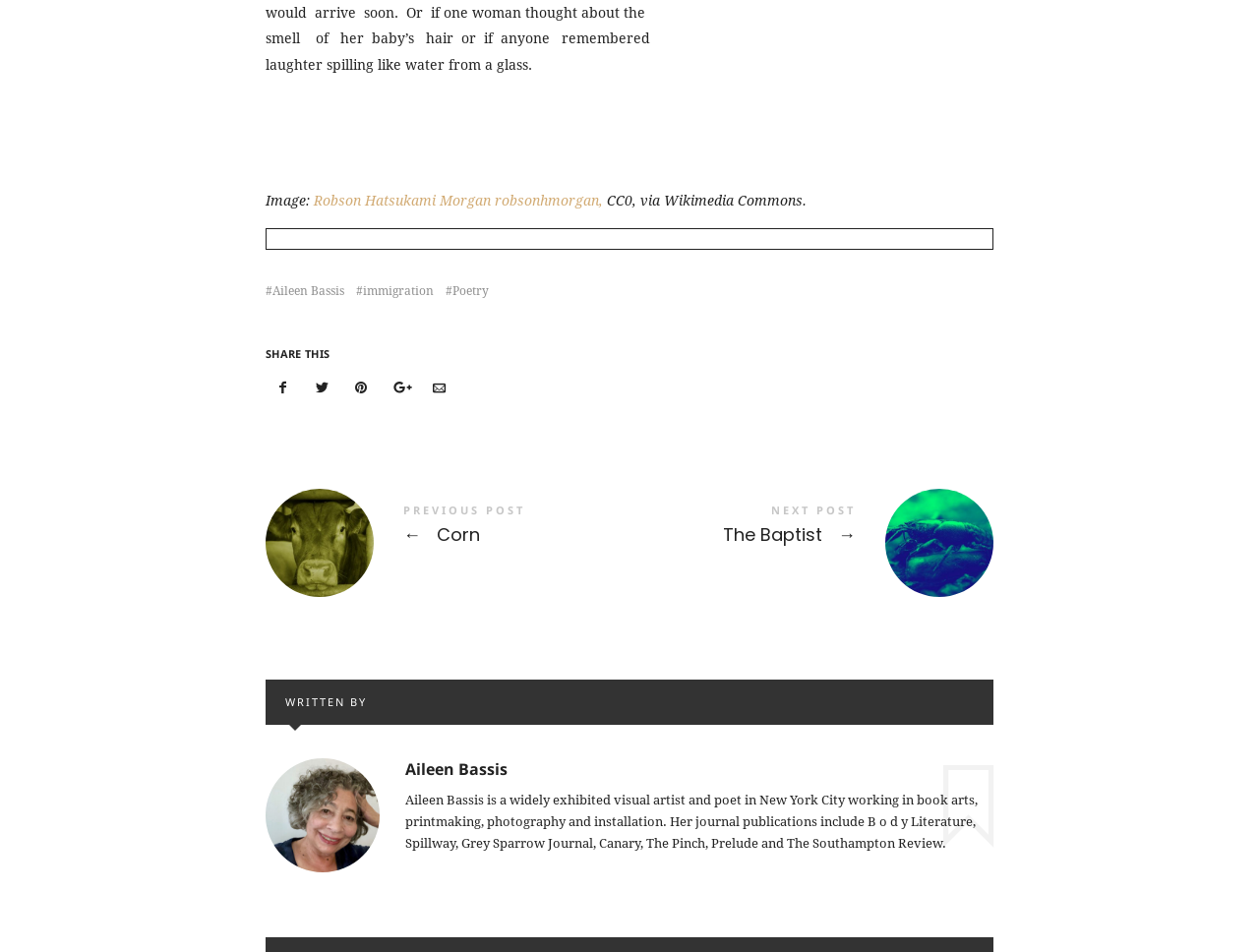Give the bounding box coordinates for this UI element: "Corn". The coordinates should be four float numbers between 0 and 1, arranged as [left, top, right, bottom].

[0.211, 0.484, 0.5, 0.656]